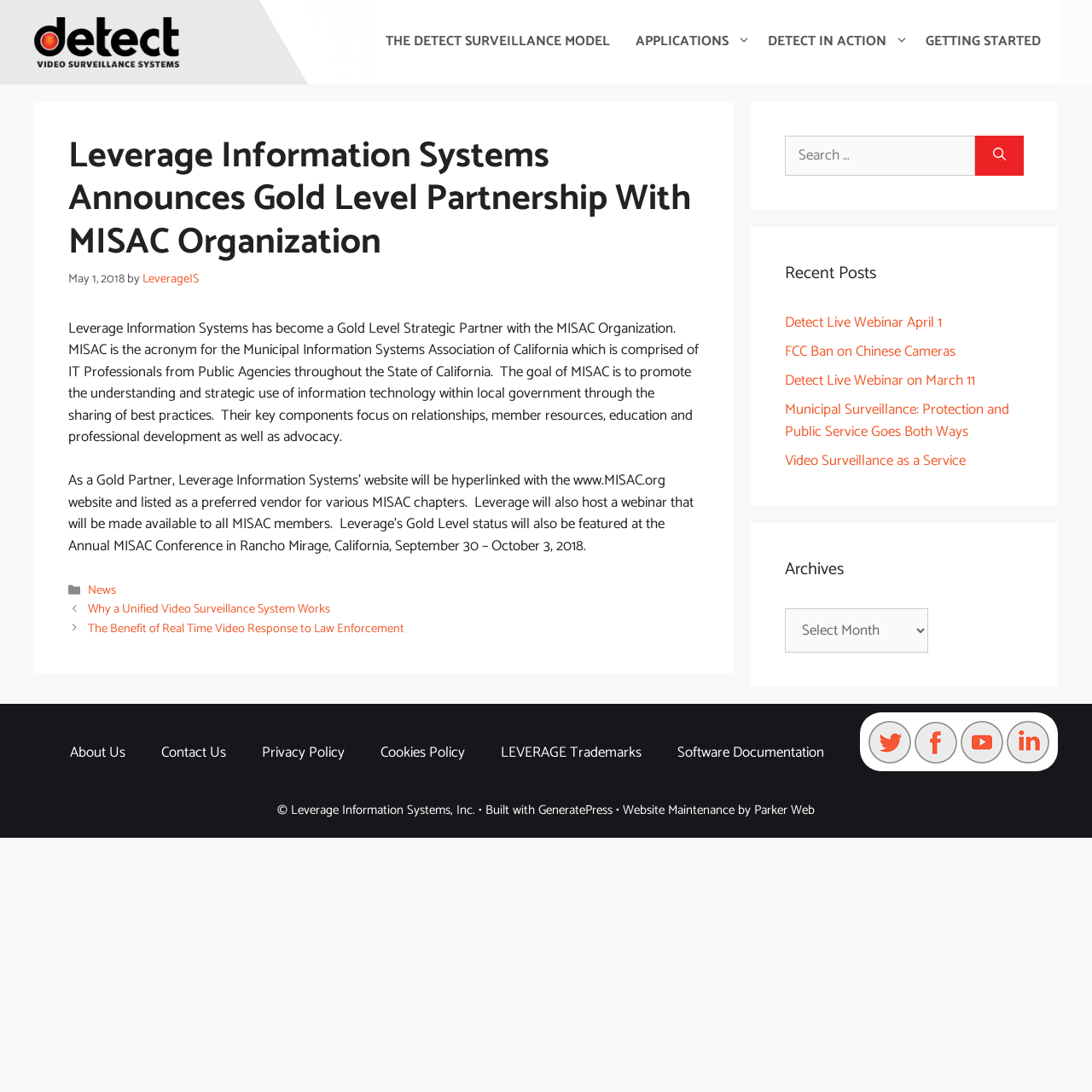Please identify the bounding box coordinates of the element I need to click to follow this instruction: "Follow Leverage Information Systems on Twitter".

[0.795, 0.685, 0.834, 0.707]